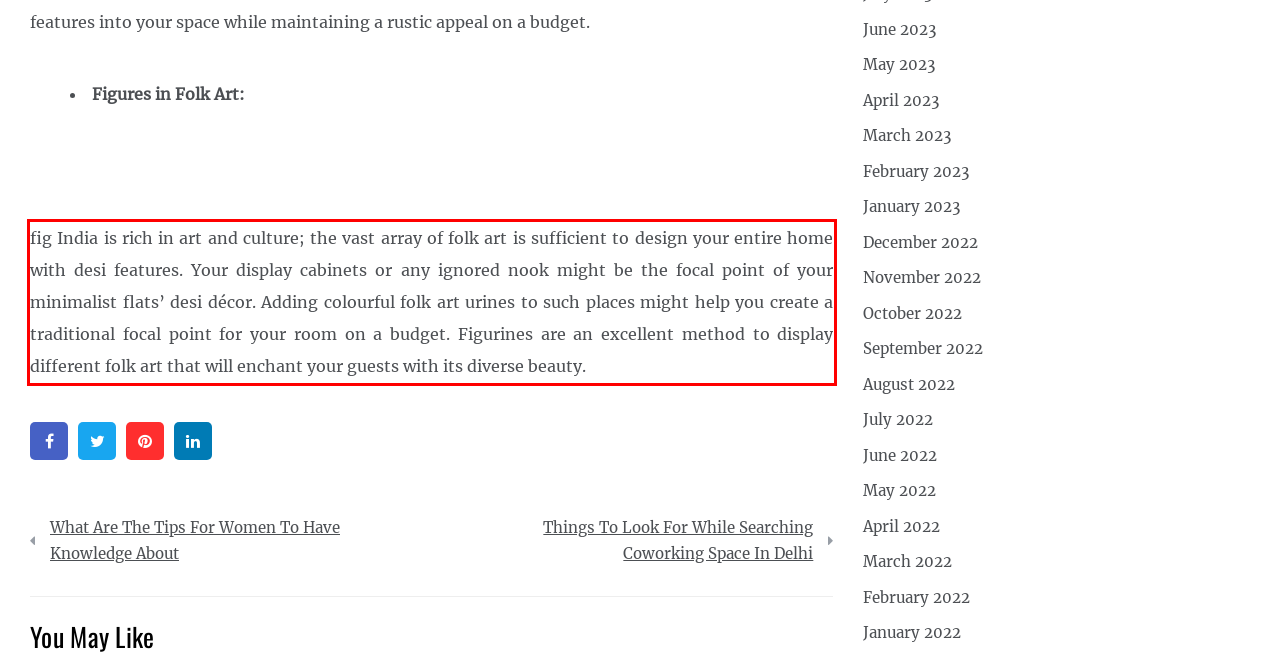Identify and transcribe the text content enclosed by the red bounding box in the given screenshot.

fig India is rich in art and culture; the vast array of folk art is sufficient to design your entire home with desi features. Your display cabinets or any ignored nook might be the focal point of your minimalist flats’ desi décor. Adding colourful folk art urines to such places might help you create a traditional focal point for your room on a budget. Figurines are an excellent method to display different folk art that will enchant your guests with its diverse beauty.